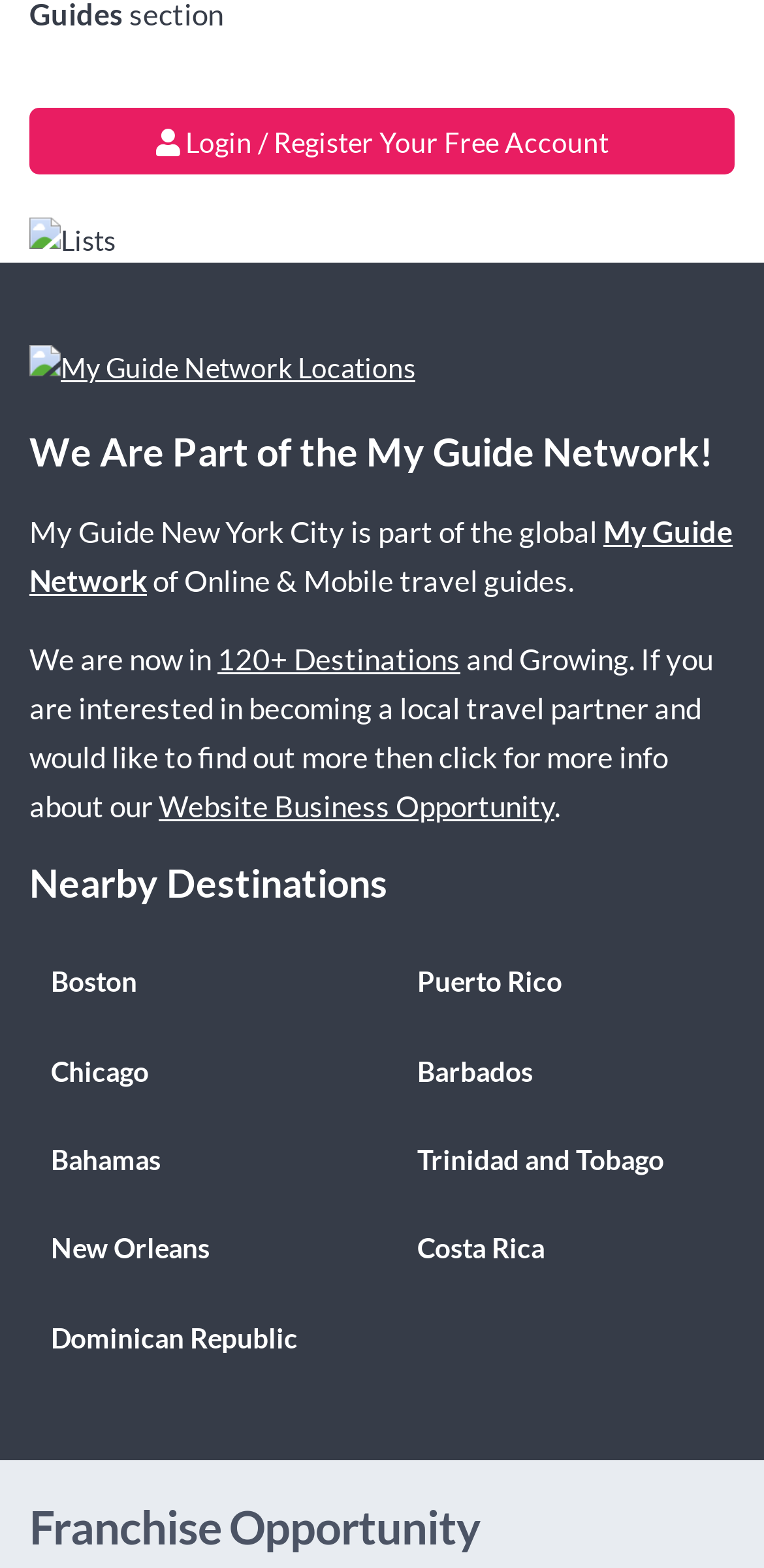Provide a brief response to the question below using one word or phrase:
How many destinations are mentioned as part of the My Guide Network?

120+